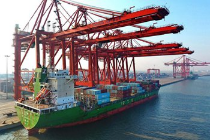Explain the image with as much detail as possible.

The image depicts a large cargo ship moored at a bustling port, surrounded by towering red cranes designed for loading and unloading containers. The ship, painted green and laden with multi-colored shipping containers, is positioned in a calm body of water, demonstrating the vital role of maritime logistics in global trade. In the background, additional cranes and other port infrastructure are visible, further emphasizing the scale and efficiency of operations typical in a major shipping hub. This scene encapsulates the dynamic interaction of commerce and transportation that drives the economy, showcasing the complexity of supply chain processes essential for modern trade.